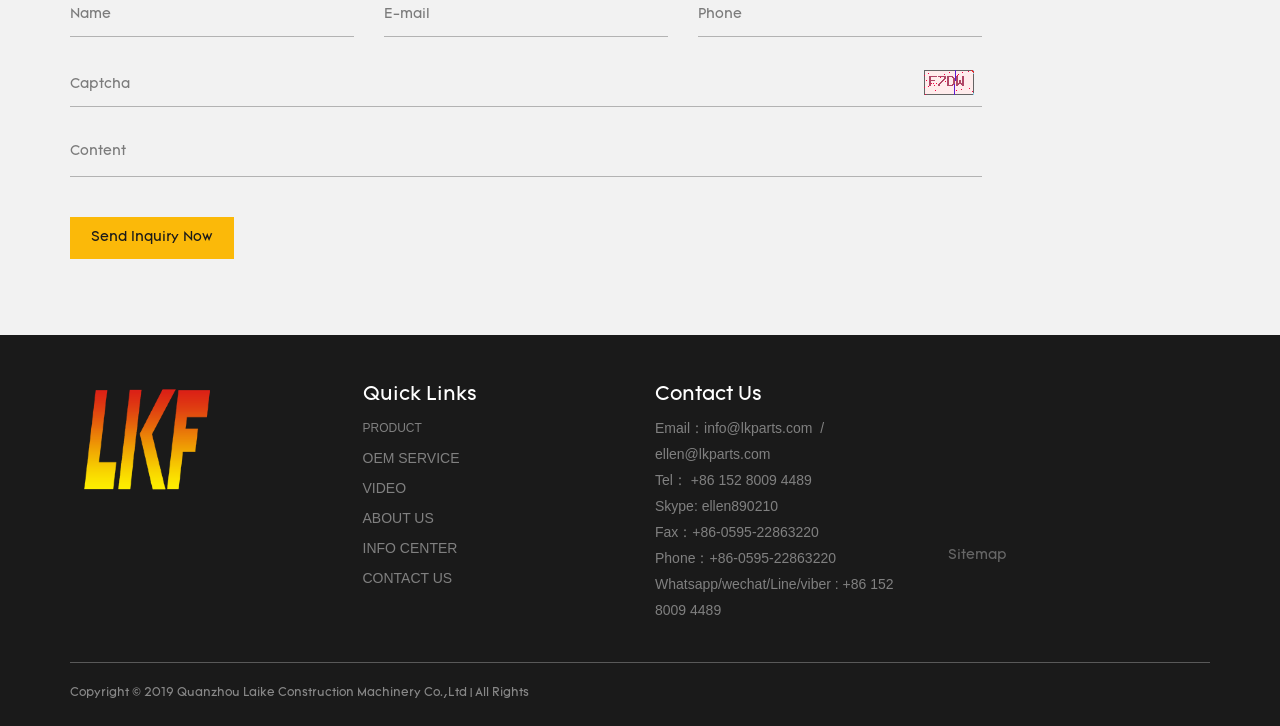Use a single word or phrase to respond to the question:
What can be done with the 'Send Inquiry Now' button?

Submit inquiry